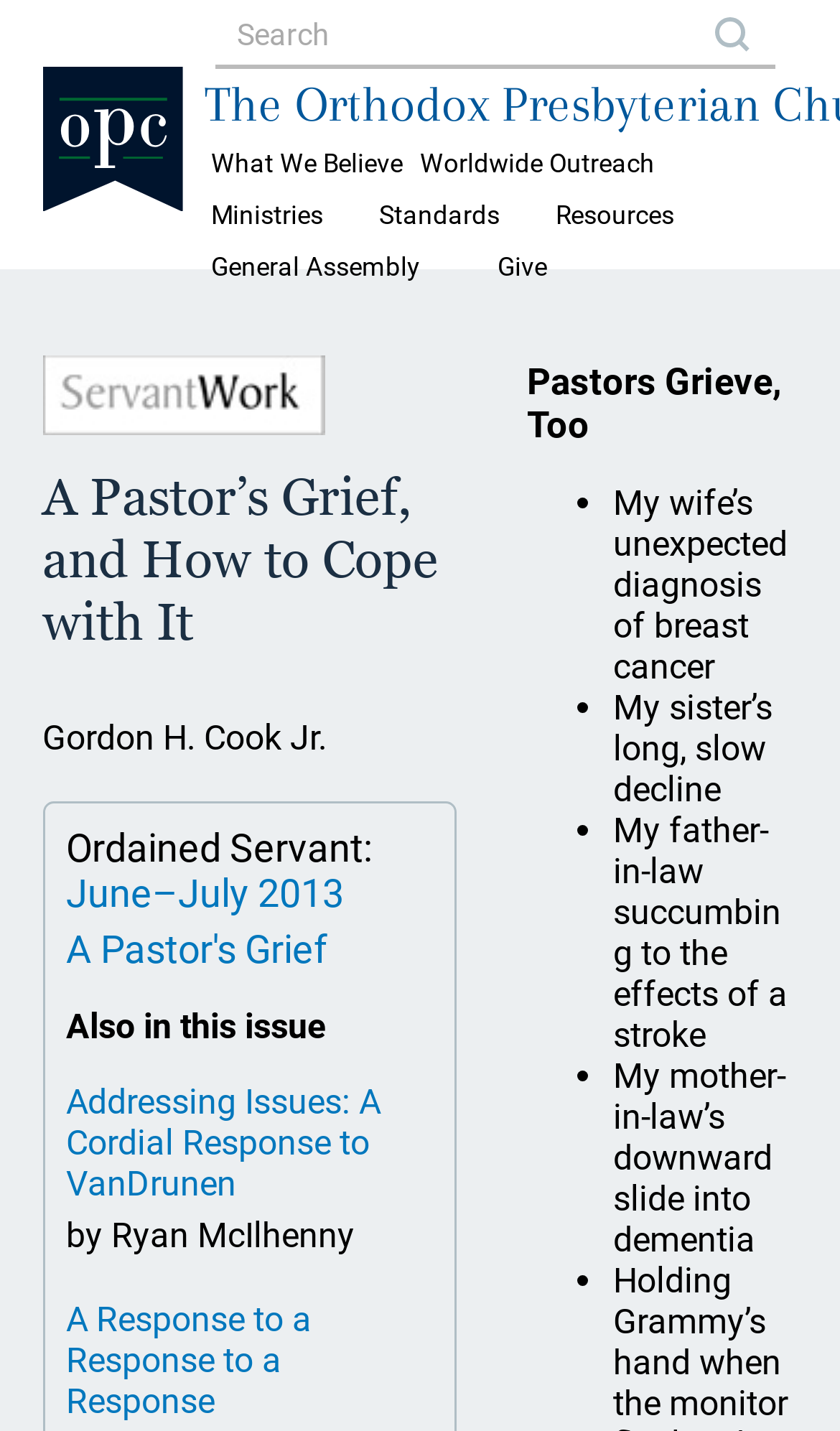Determine the bounding box coordinates for the clickable element required to fulfill the instruction: "Browse the Auto category". Provide the coordinates as four float numbers between 0 and 1, i.e., [left, top, right, bottom].

None